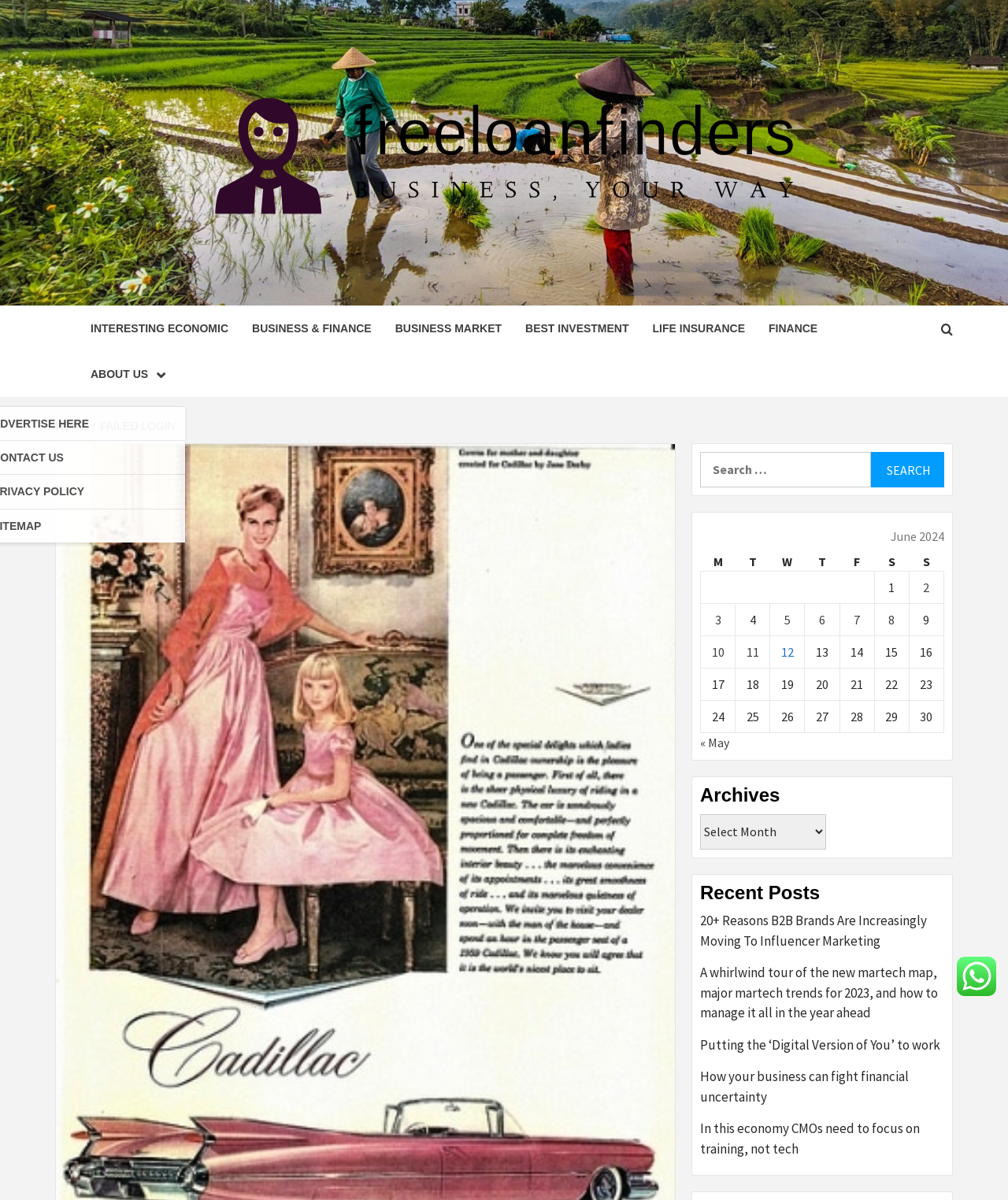Show the bounding box coordinates for the HTML element described as: "Business & Finance".

[0.238, 0.255, 0.38, 0.293]